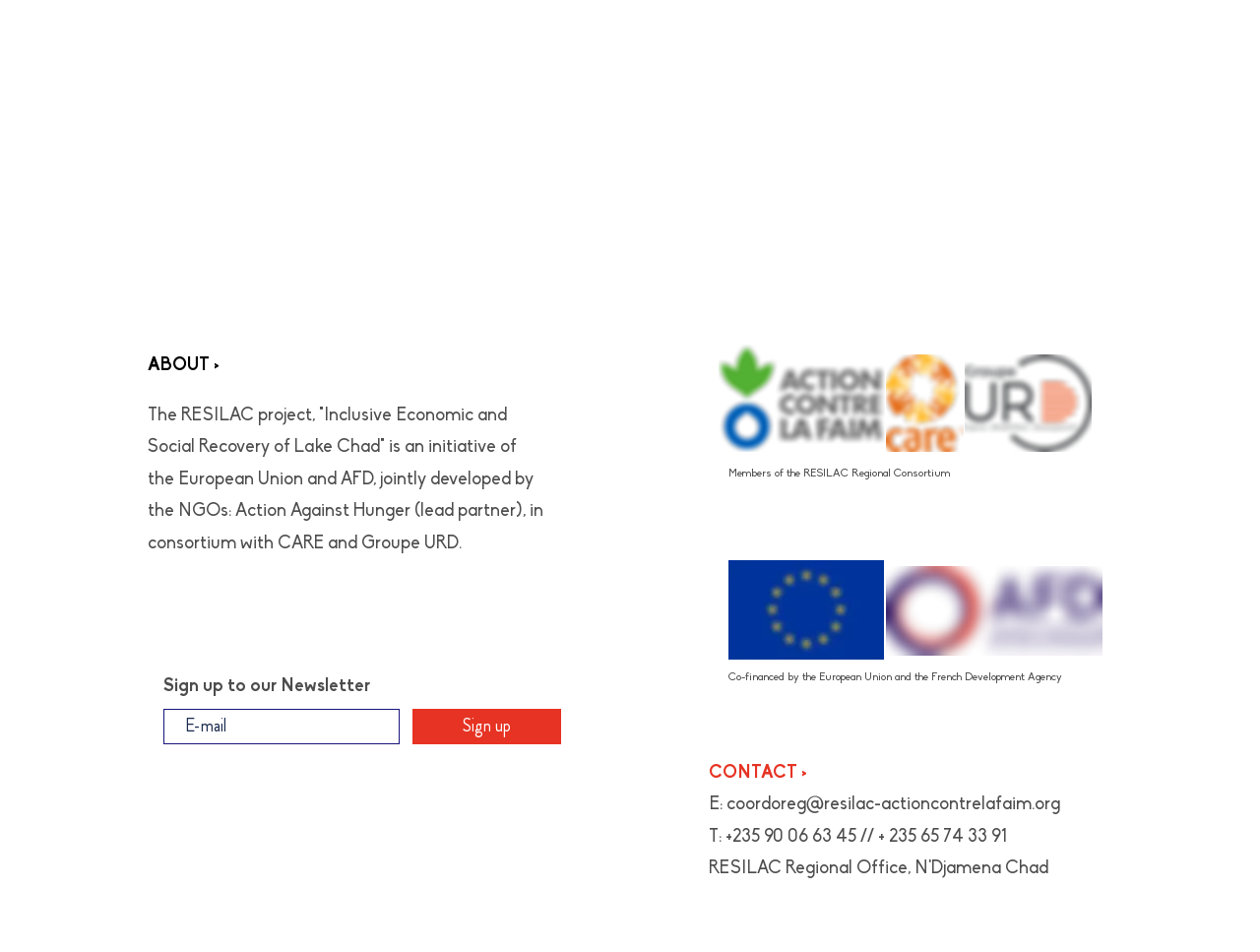What are the two phone numbers?
Could you please answer the question thoroughly and with as much detail as possible?

The two phone numbers are mentioned in the StaticText element with the text 'T: +235 90 06 63 45 // + 235 65 74 33 91', which is part of the contact information section.